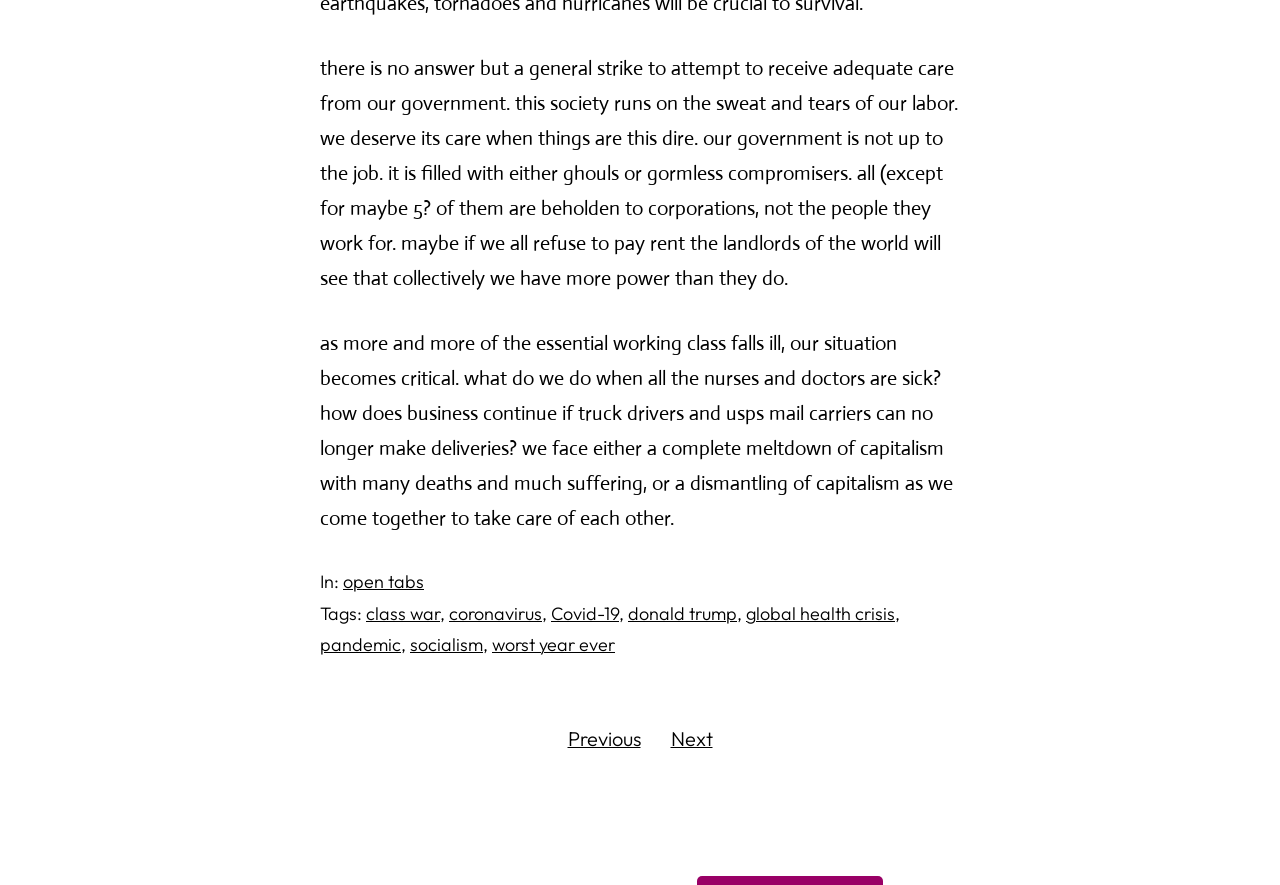Please identify the coordinates of the bounding box for the clickable region that will accomplish this instruction: "click on the link to view next posts".

[0.524, 0.82, 0.557, 0.848]